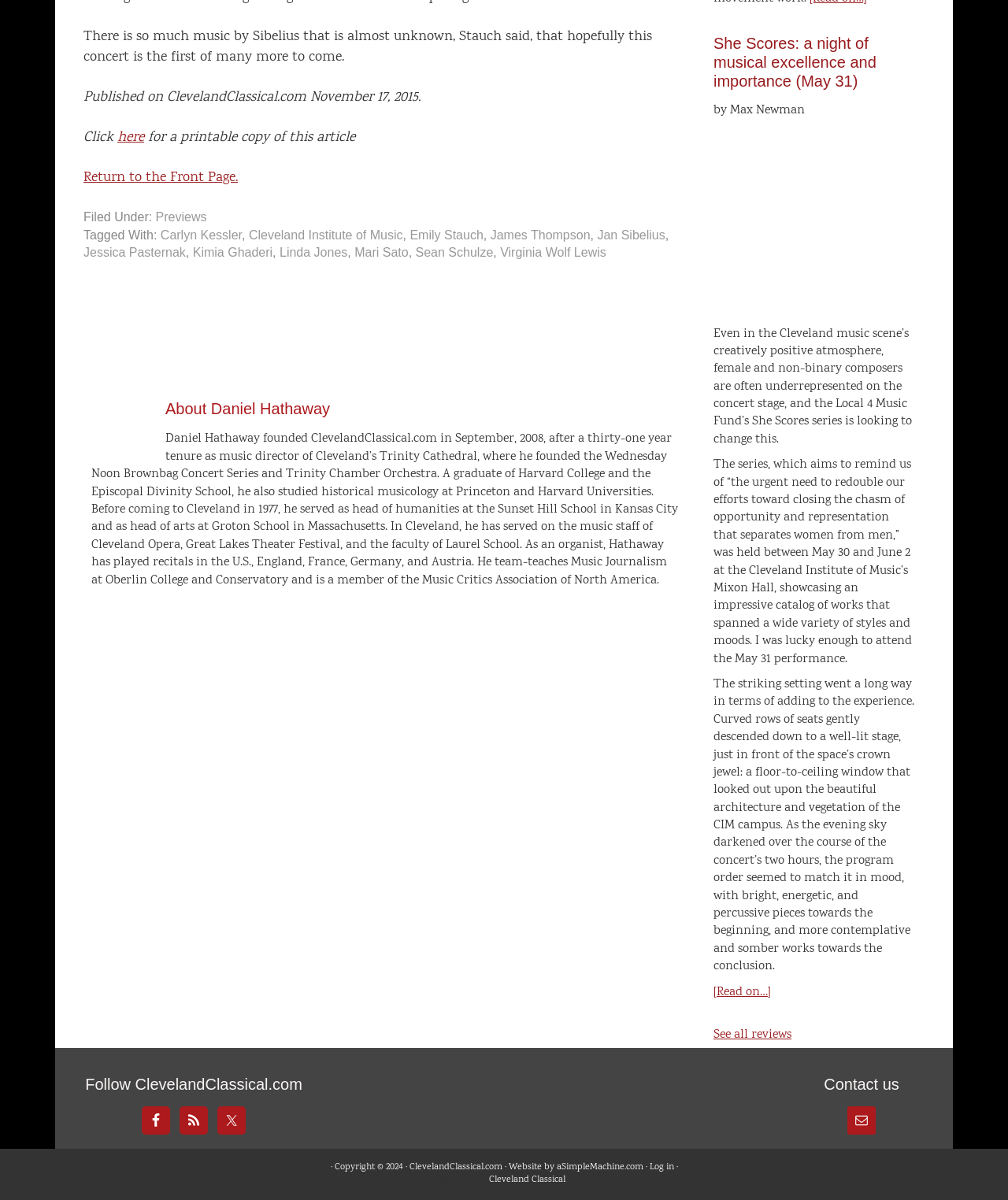Using details from the image, please answer the following question comprehensively:
Who is the founder of ClevelandClassical.com?

I found this information by reading the text under the heading 'About Daniel Hathaway', which mentions that Daniel Hathaway founded ClevelandClassical.com in September 2008.